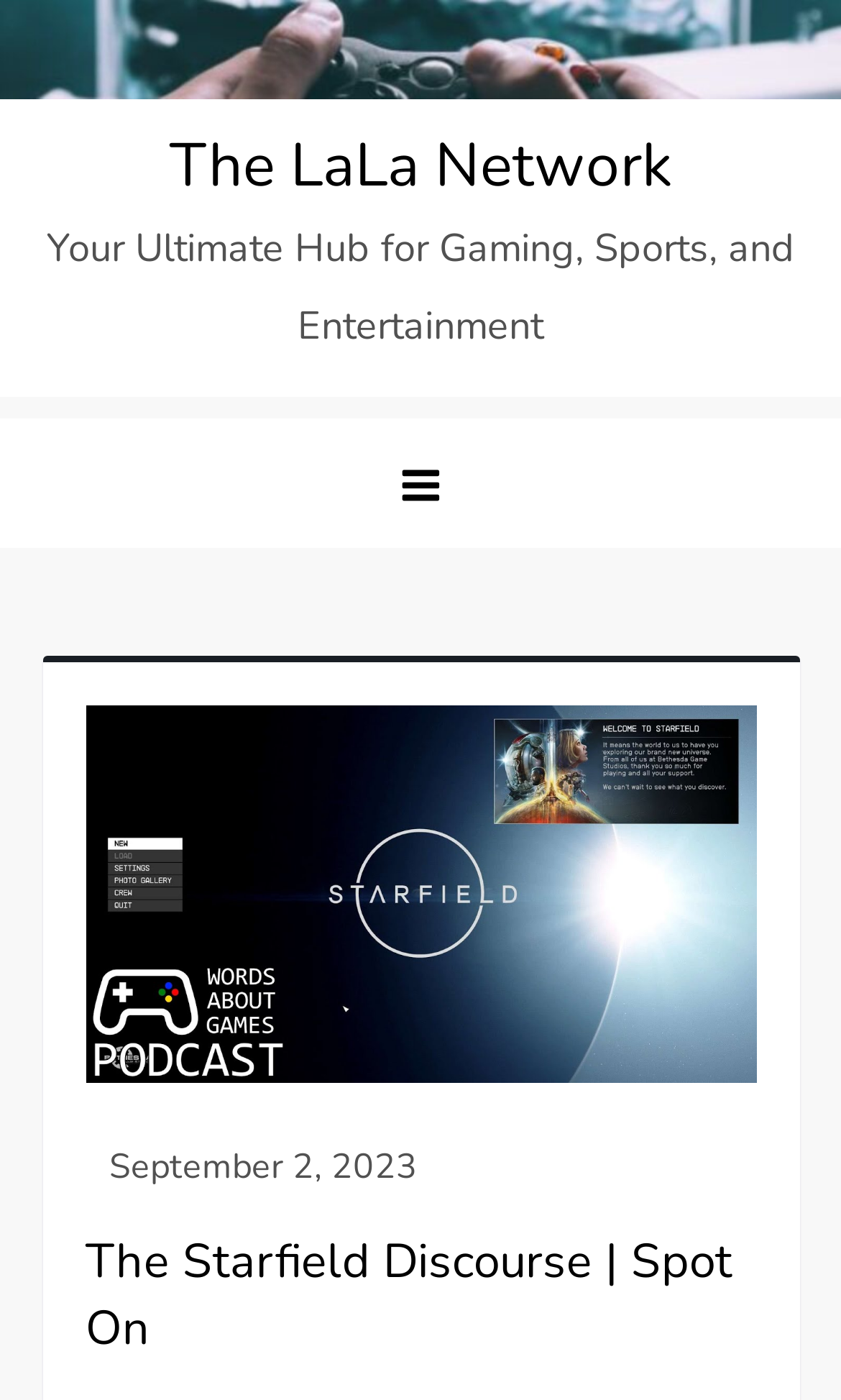Predict the bounding box of the UI element based on this description: "September 2, 2023".

[0.129, 0.817, 0.496, 0.851]